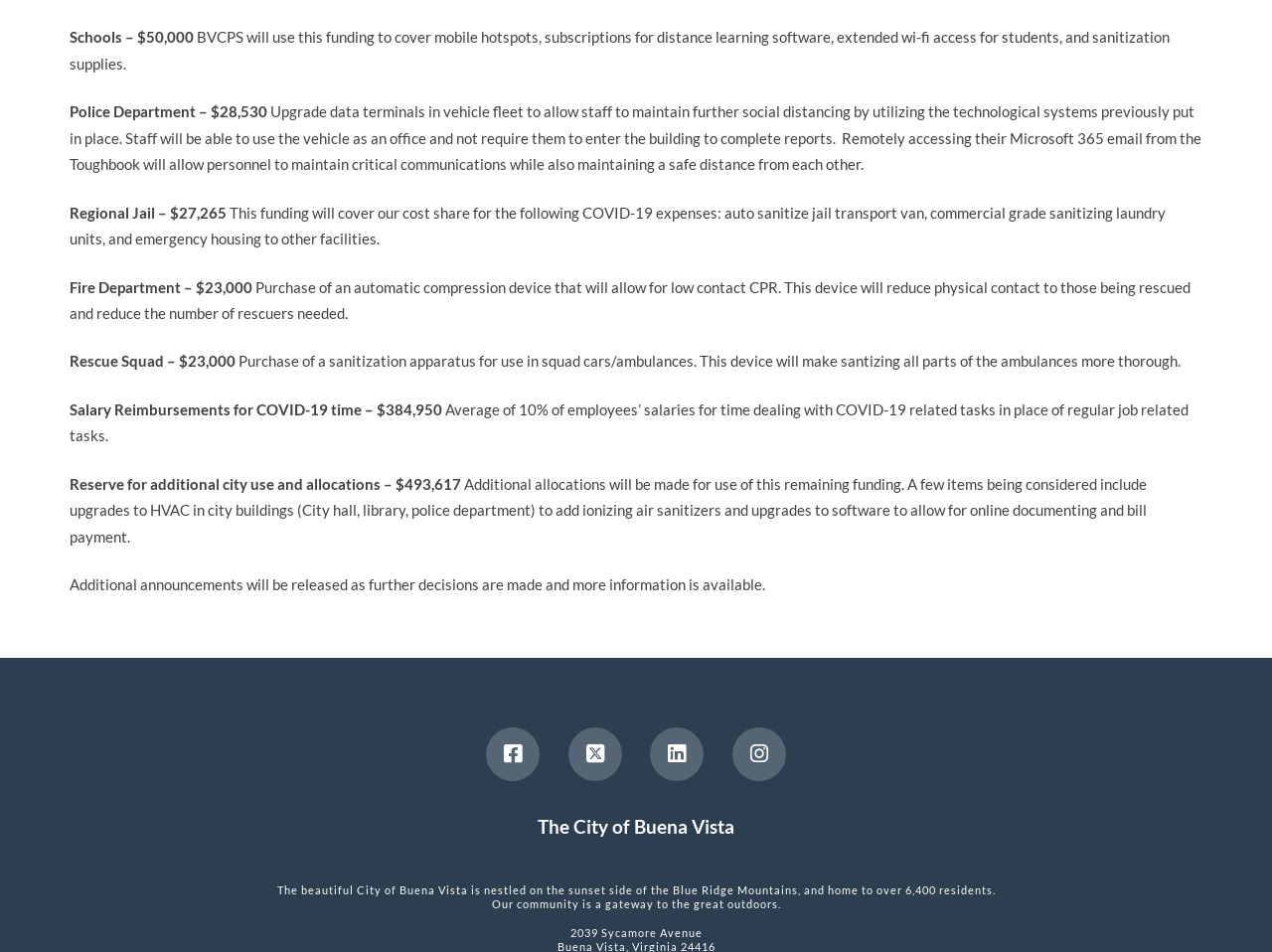Show the bounding box coordinates for the HTML element as described: "About Us".

None